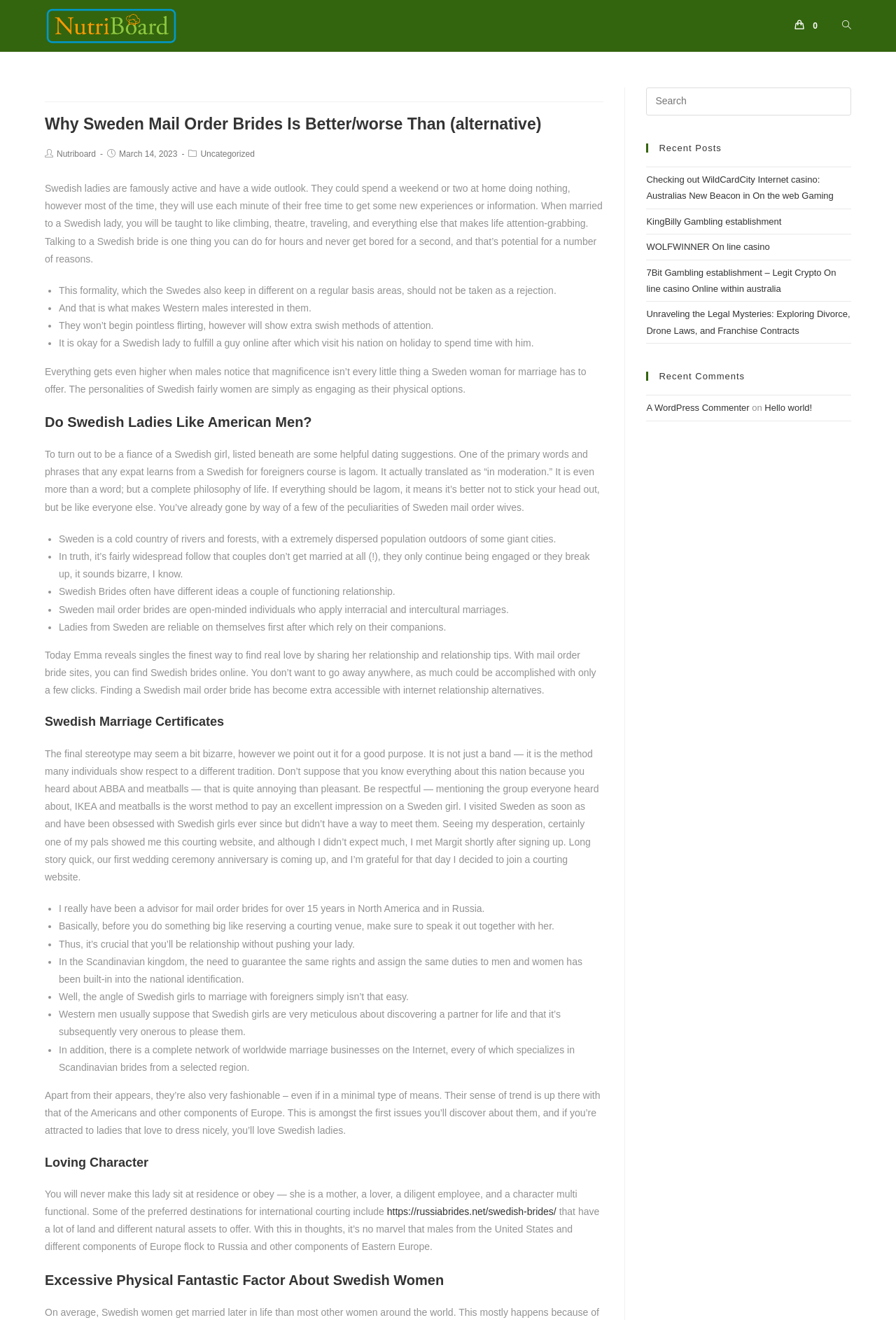Locate the bounding box coordinates of the clickable element to fulfill the following instruction: "Search for something". Provide the coordinates as four float numbers between 0 and 1 in the format [left, top, right, bottom].

[0.721, 0.066, 0.95, 0.087]